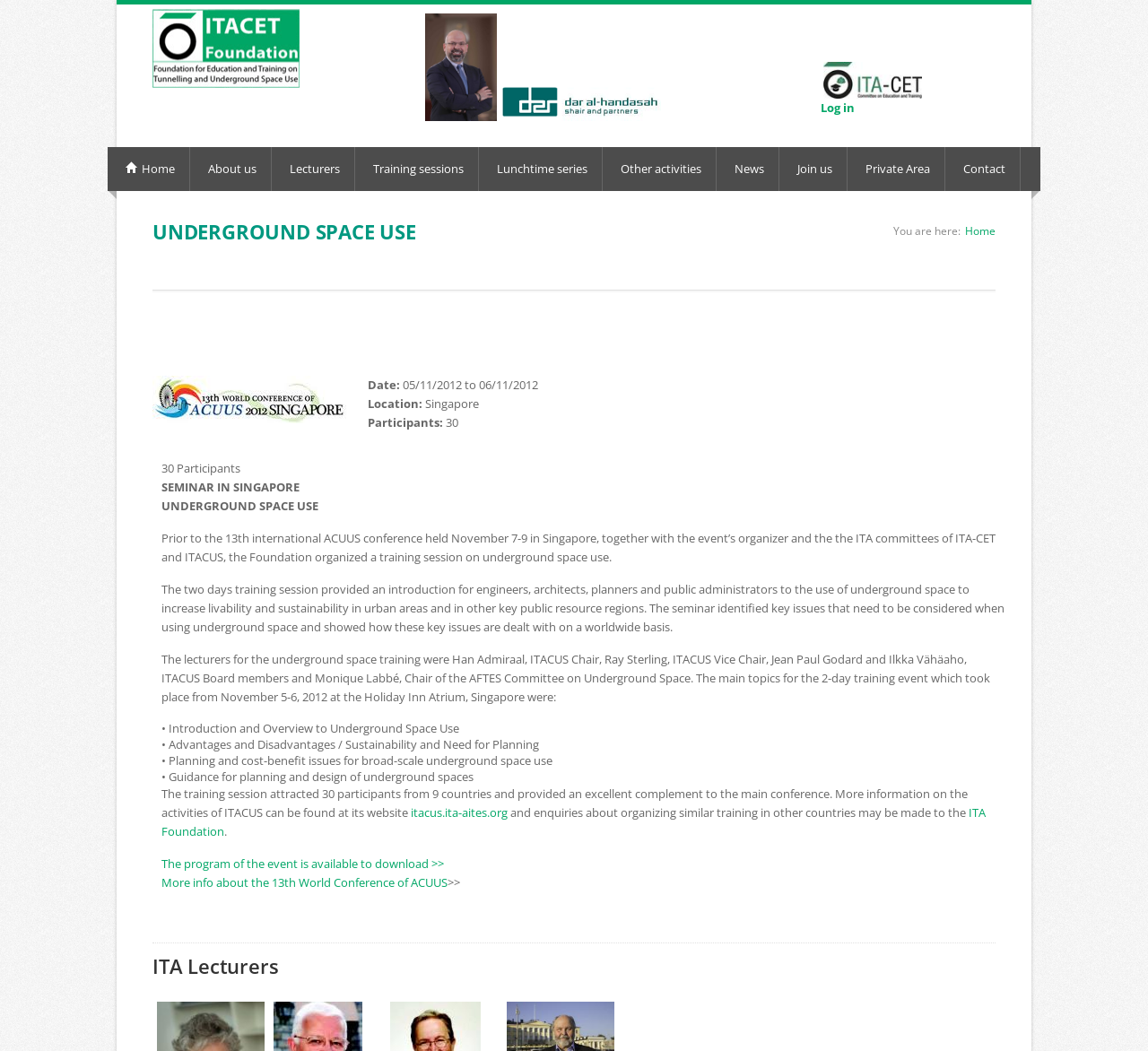Find the bounding box coordinates of the clickable area that will achieve the following instruction: "Download the program of the event".

[0.141, 0.814, 0.387, 0.829]